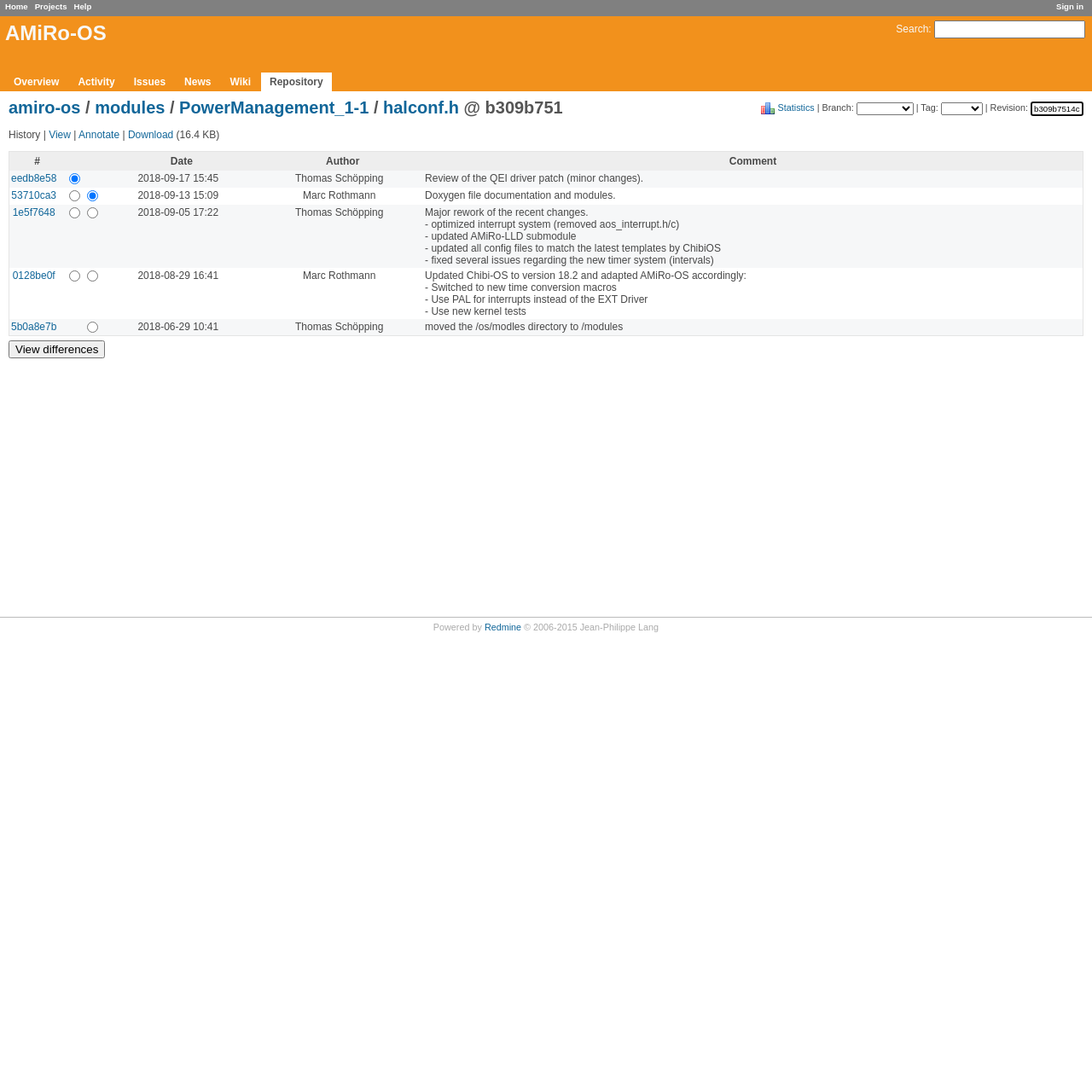Locate the bounding box coordinates of the area you need to click to fulfill this instruction: 'Select a branch'. The coordinates must be in the form of four float numbers ranging from 0 to 1: [left, top, right, bottom].

[0.784, 0.094, 0.837, 0.105]